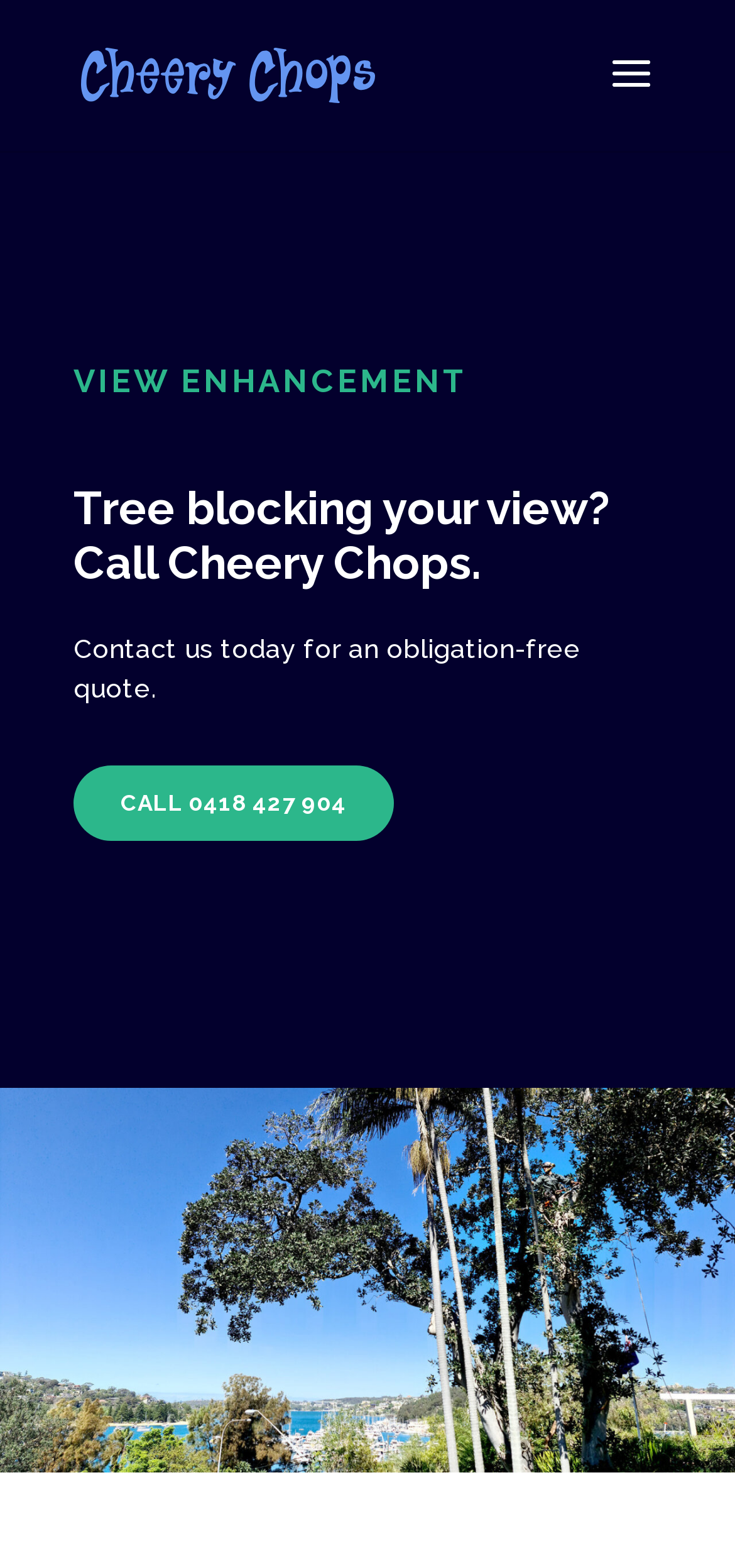Respond with a single word or phrase for the following question: 
What service does the company provide?

Tree removal